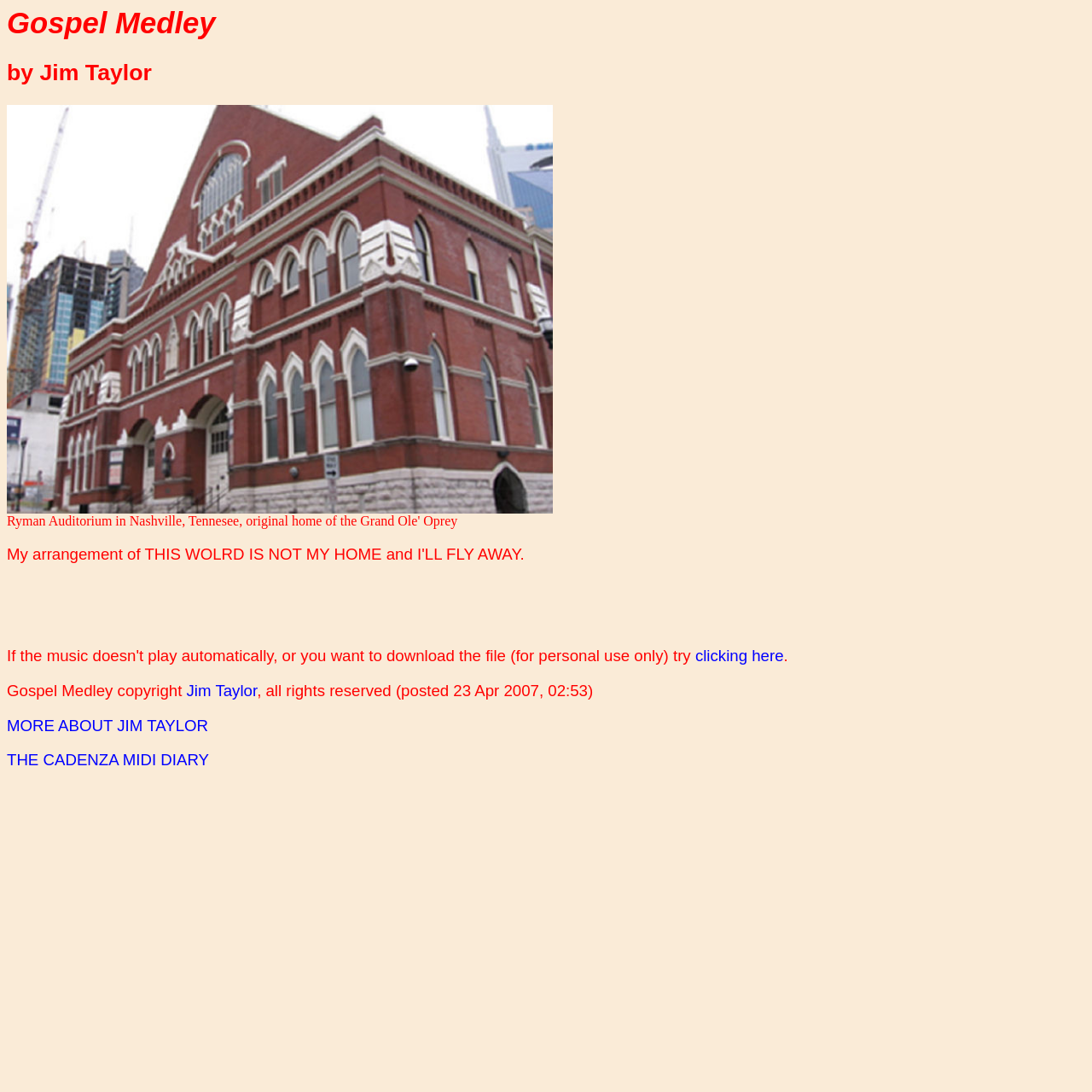Identify and provide the bounding box for the element described by: "Jim Taylor".

[0.171, 0.624, 0.235, 0.641]